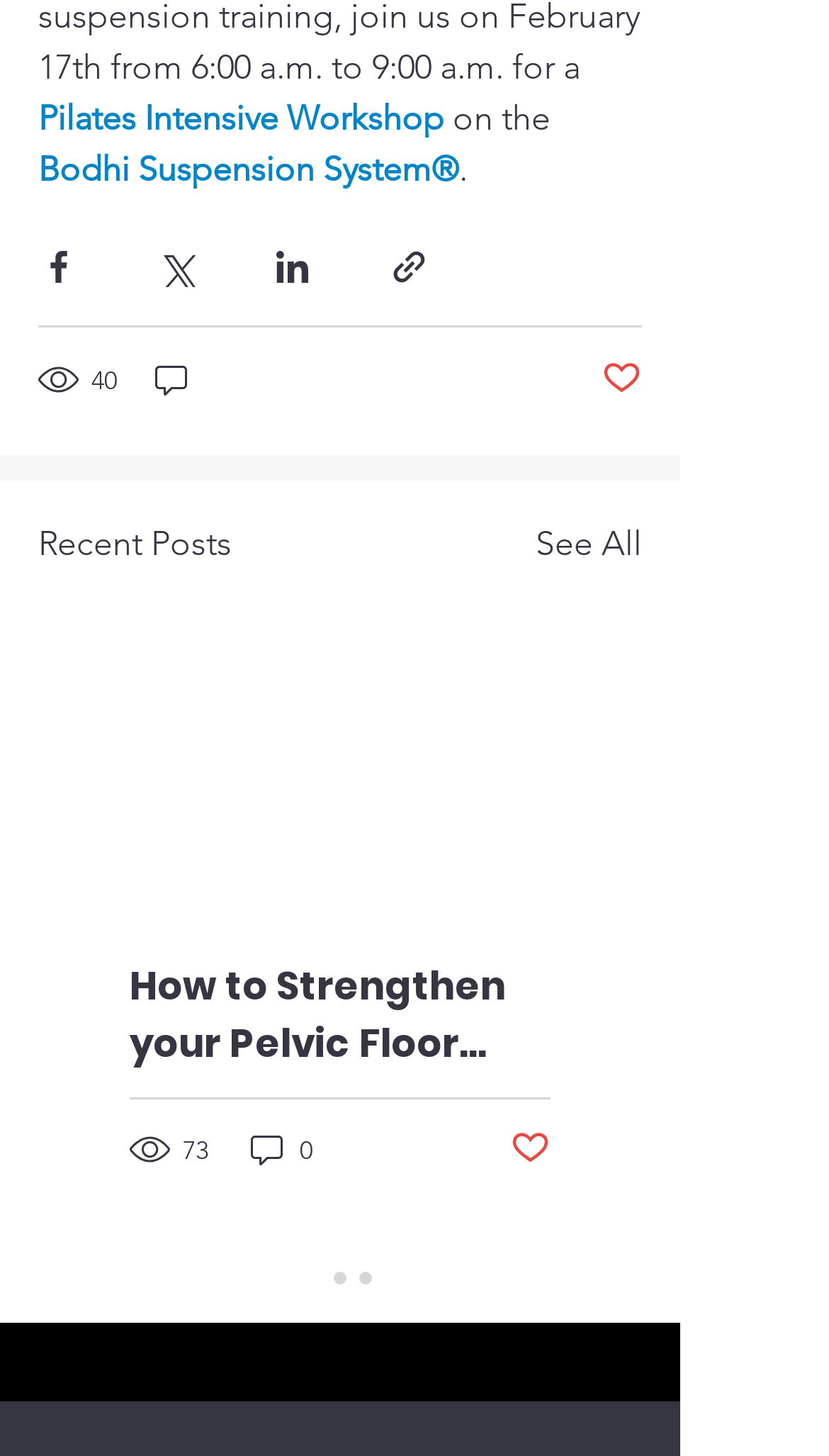How many comments does the first post have?
Please answer the question with a single word or phrase, referencing the image.

0